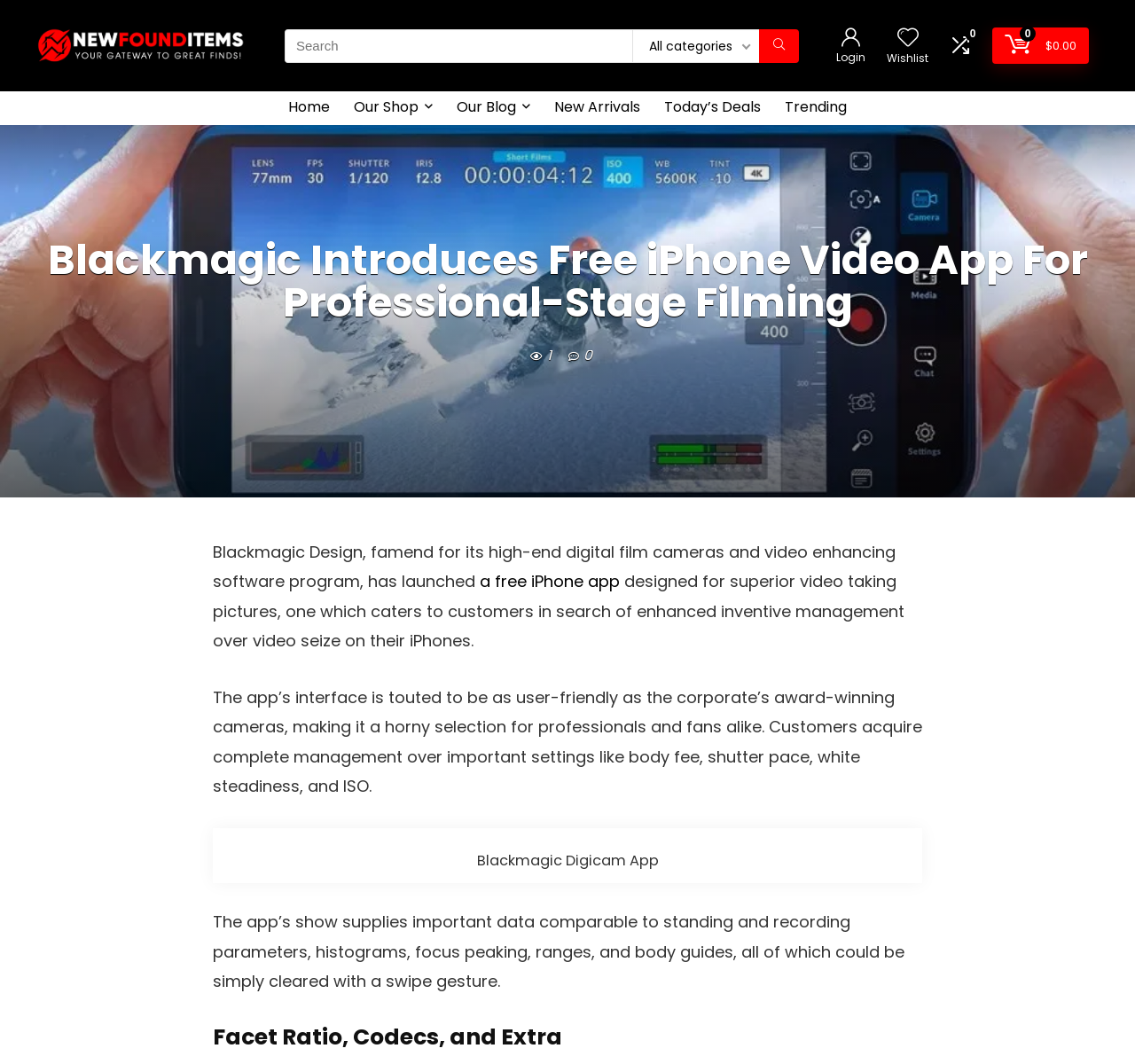Provide the bounding box coordinates of the area you need to click to execute the following instruction: "View Wishlist".

[0.79, 0.022, 0.809, 0.05]